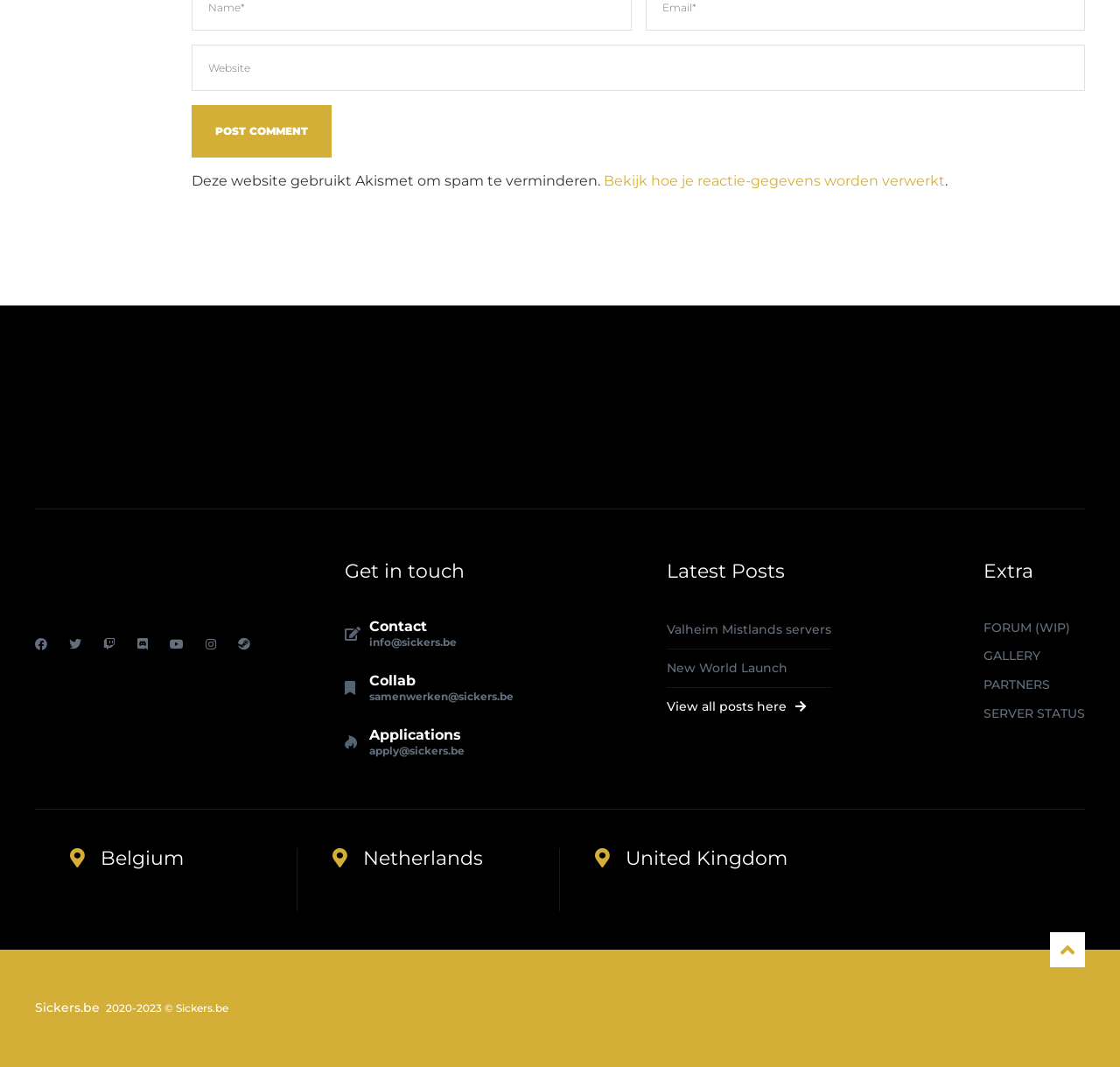Find the bounding box coordinates for the area you need to click to carry out the instruction: "View the 'SERVER STATUS'". The coordinates should be four float numbers between 0 and 1, indicated as [left, top, right, bottom].

[0.878, 0.663, 0.969, 0.674]